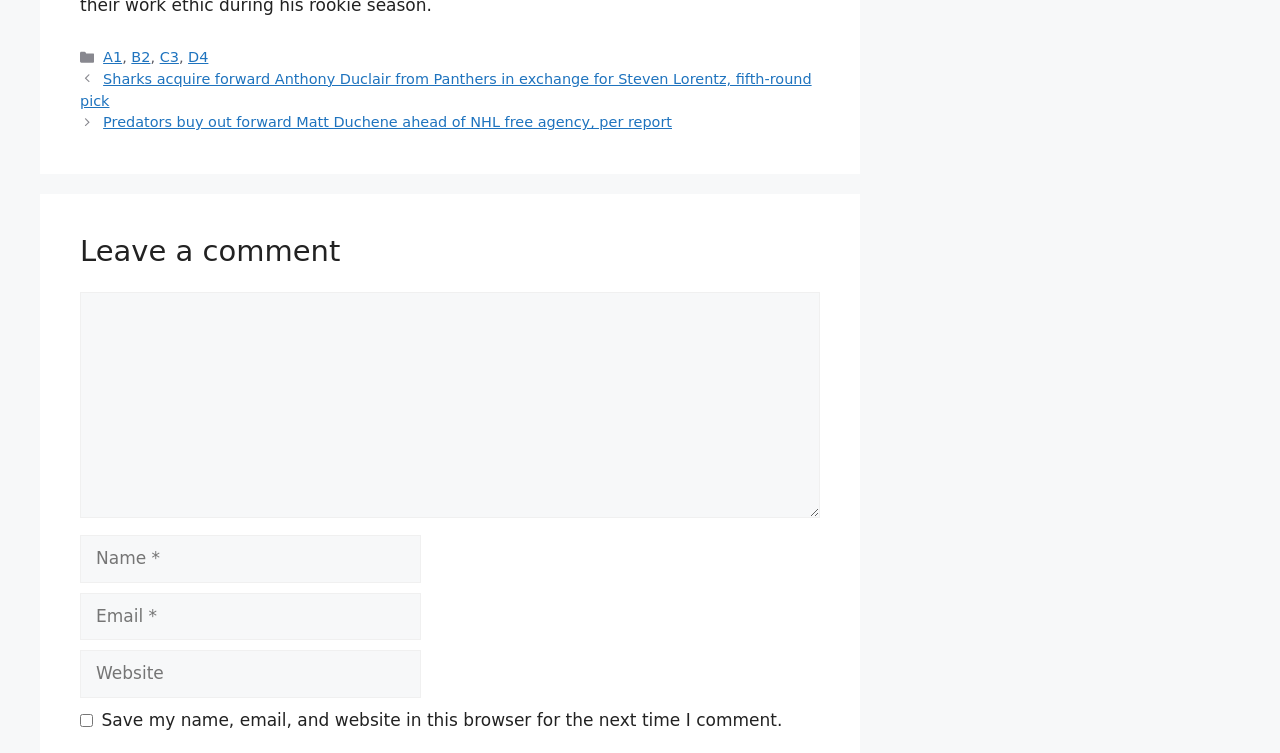What information is required to leave a comment?
Provide a detailed answer to the question using information from the image.

To leave a comment, users are required to provide their comment, name, and email, as indicated by the required text boxes for these fields.